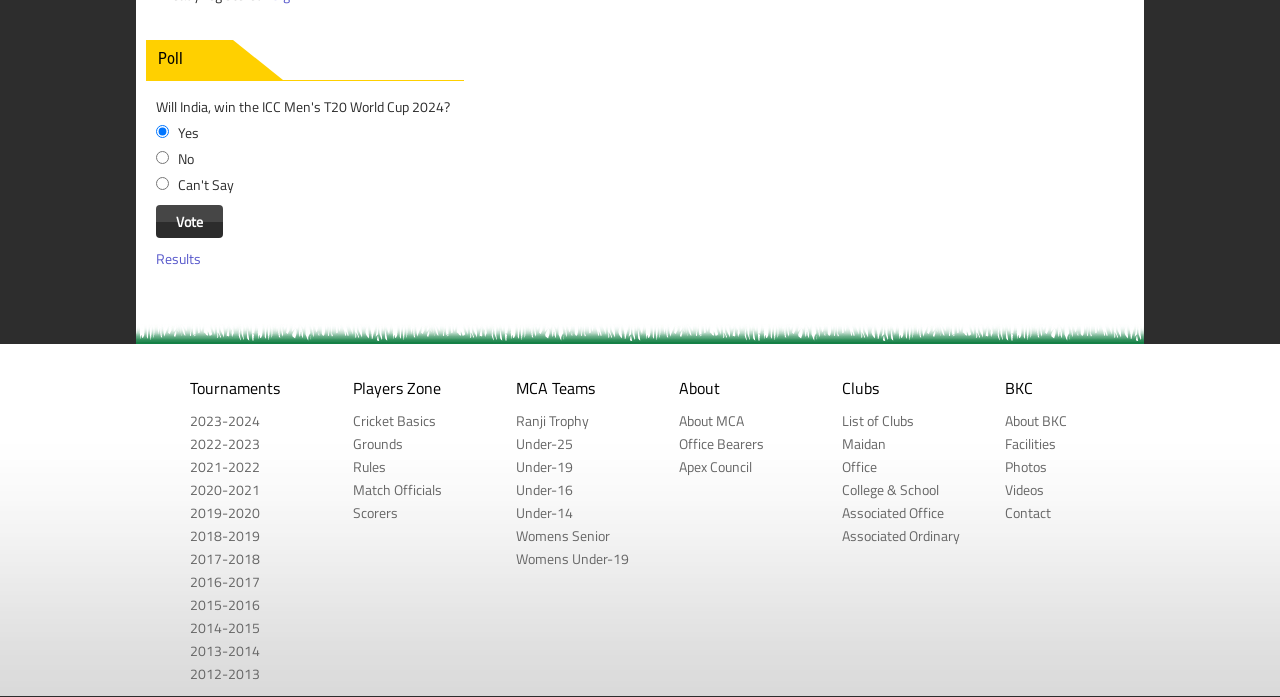Respond with a single word or phrase to the following question: What type of information is provided in the 'Players Zone' section?

Cricket basics, grounds, rules, match officials, scorers